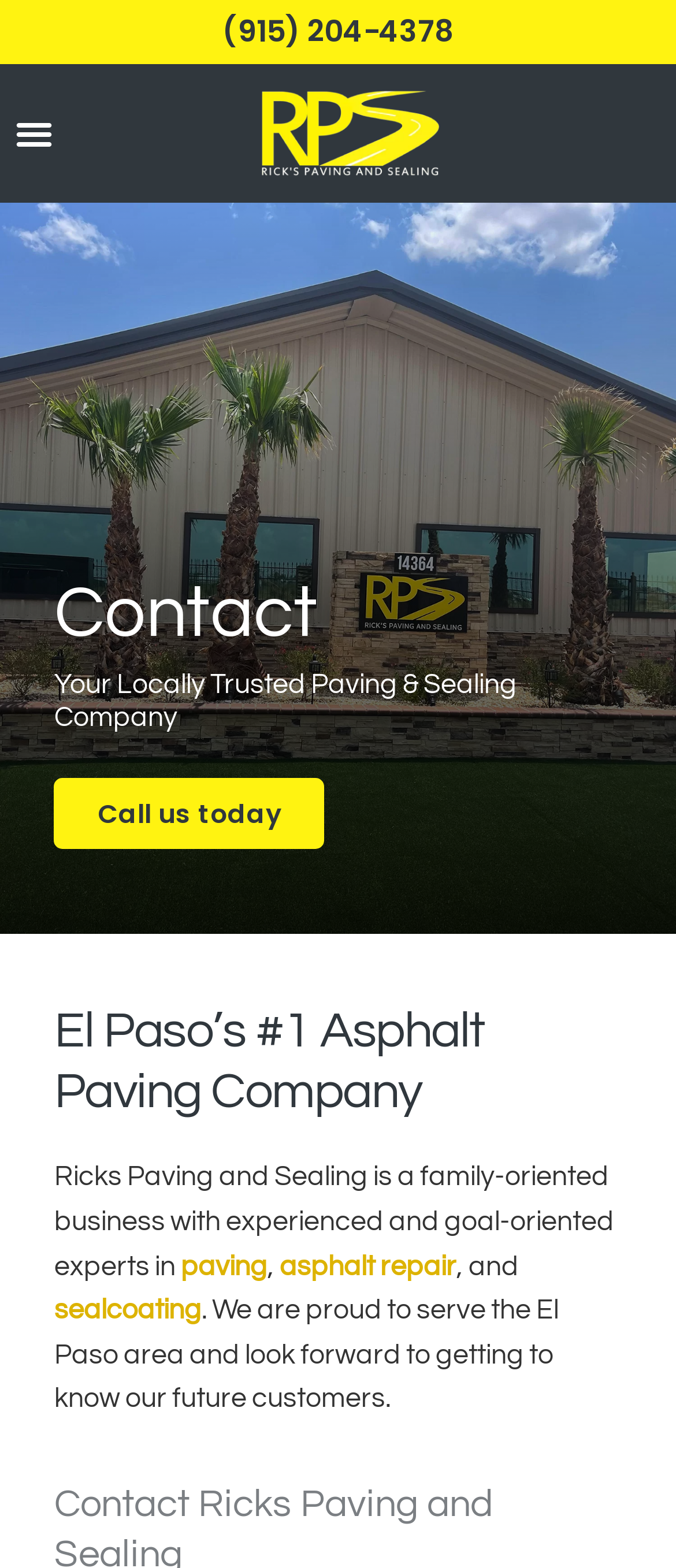Respond with a single word or short phrase to the following question: 
What is the phone number to contact Rick’s Paving and Sealing?

(915) 204-4378